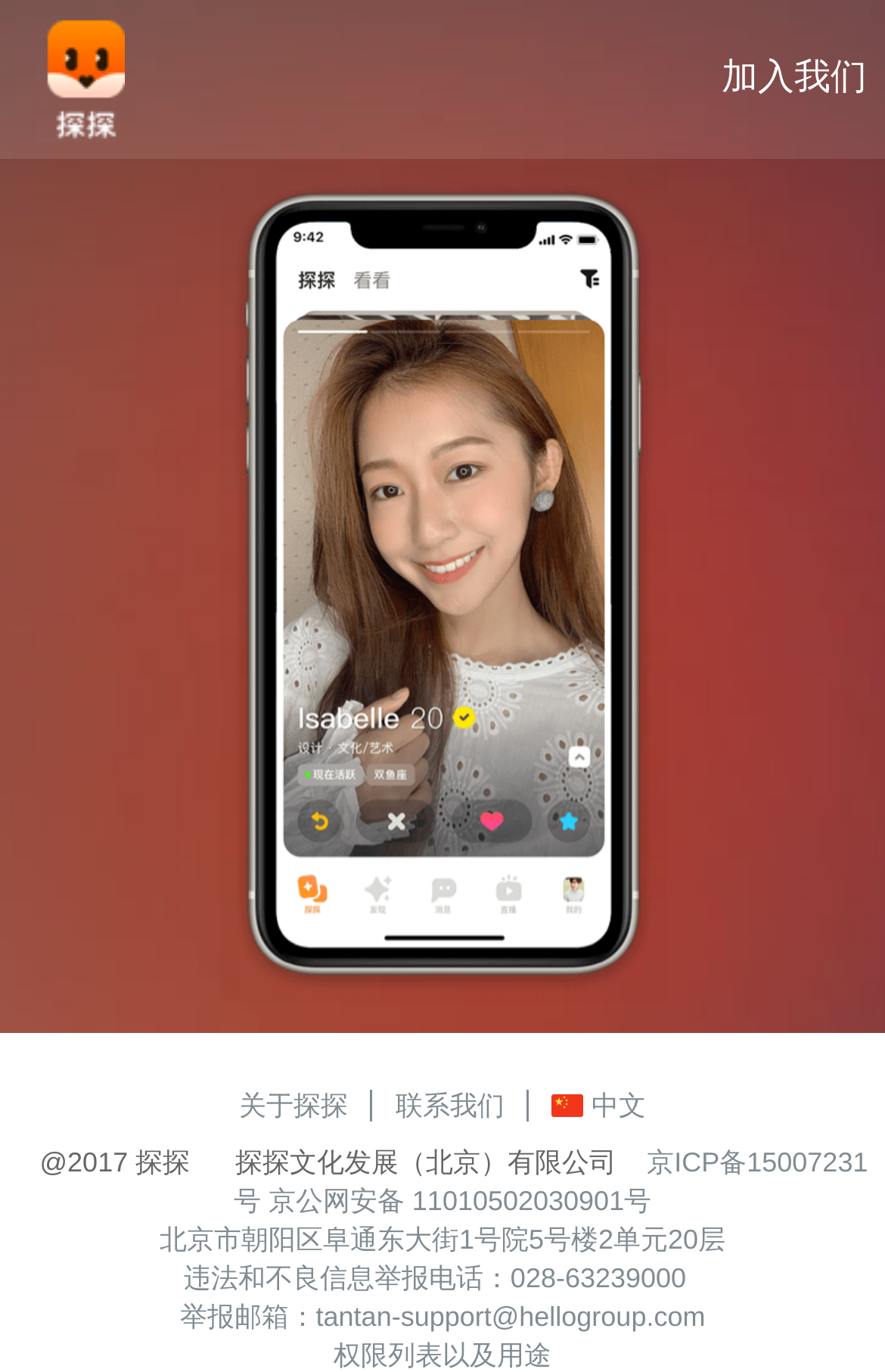What is the link to download the iOS client?
Craft a detailed and extensive response to the question.

The link to download the iOS client can be found in the link element at the top of the webpage, which is labeled as '探探 苹果客户端下载'.